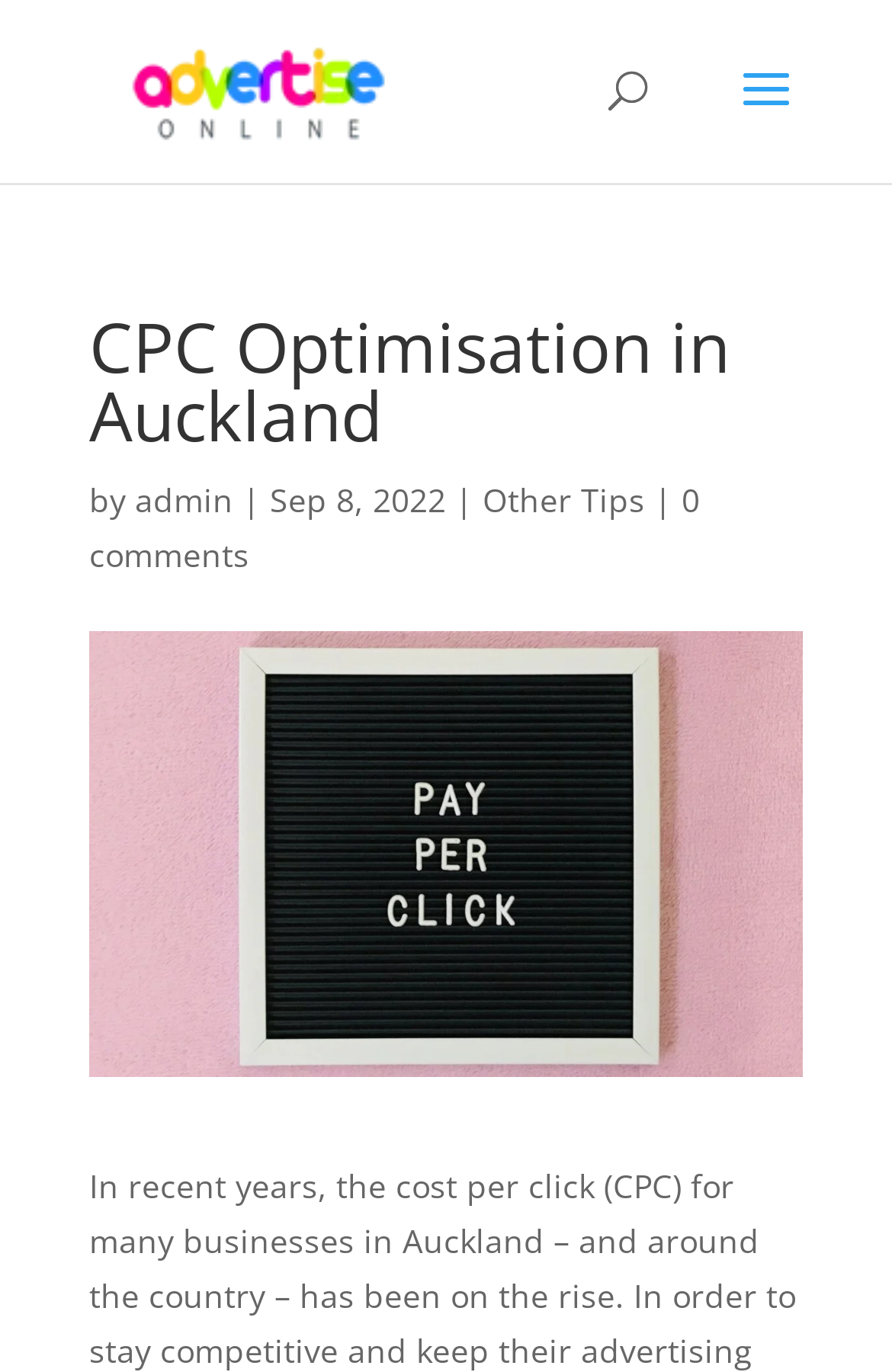How many comments does the article have?
Craft a detailed and extensive response to the question.

I found the number of comments by looking at the link '0 comments' which is located below the article title and above the image.